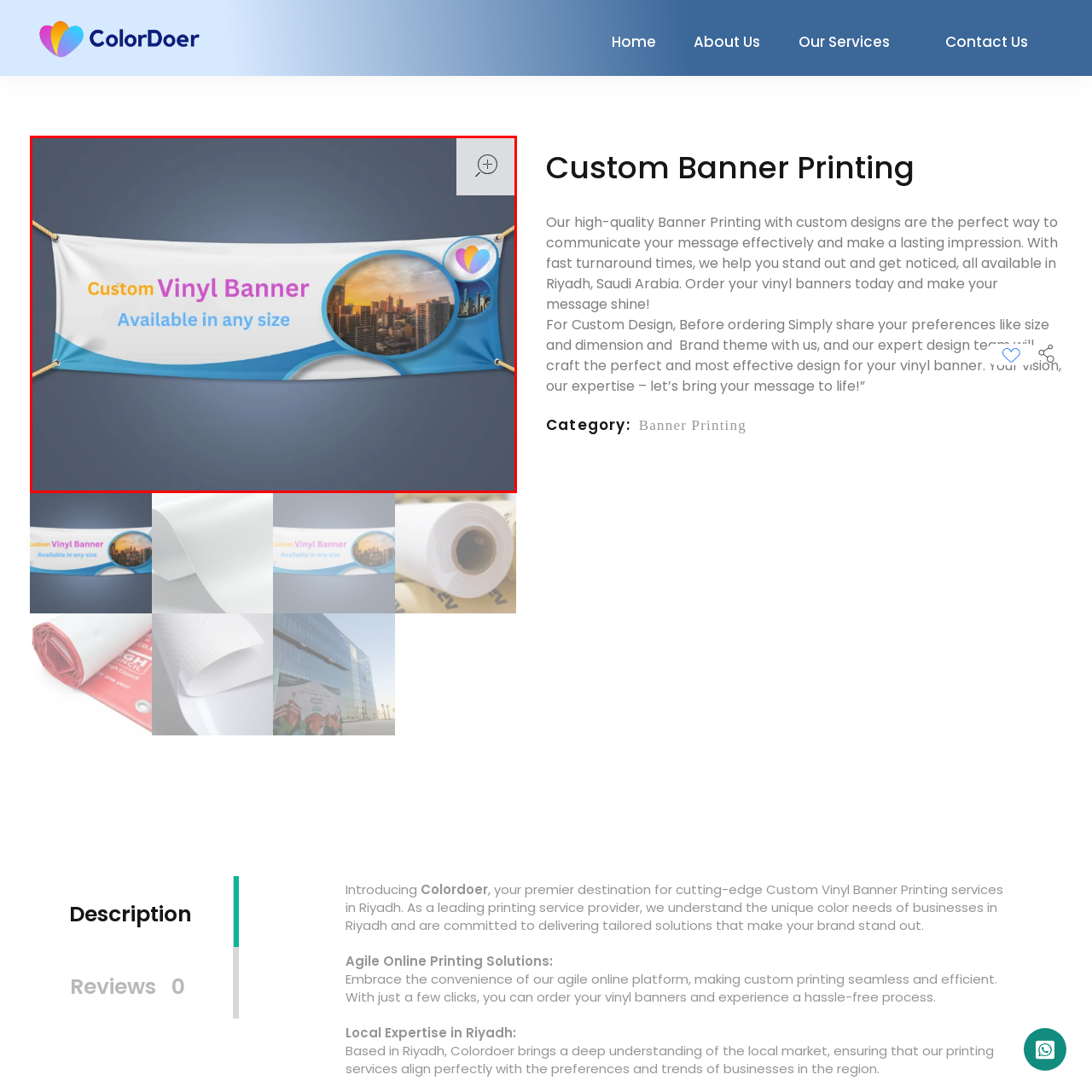Thoroughly describe the scene captured inside the red-bordered section of the image.

The image showcases a vibrant custom vinyl banner, prominently displaying the text "Custom Vinyl Banner" in bold pink letters, emphasizing the custom aspect of the service. Below the main text, "Available in any size" is noted in a lighter blue, reinforcing the flexibility offered in dimensions. The banner features a rounded graphic element on the right, filled with an image of a city skyline during sunset, symbolizing urban appeal and marketing potential. The background incorporates a smooth gradient of blue tones, enhancing the visual interest and drawing attention to the banner's message. This design effectively communicates the message of customizability and professional quality in banner printing, making it an ideal marketing tool for various events.